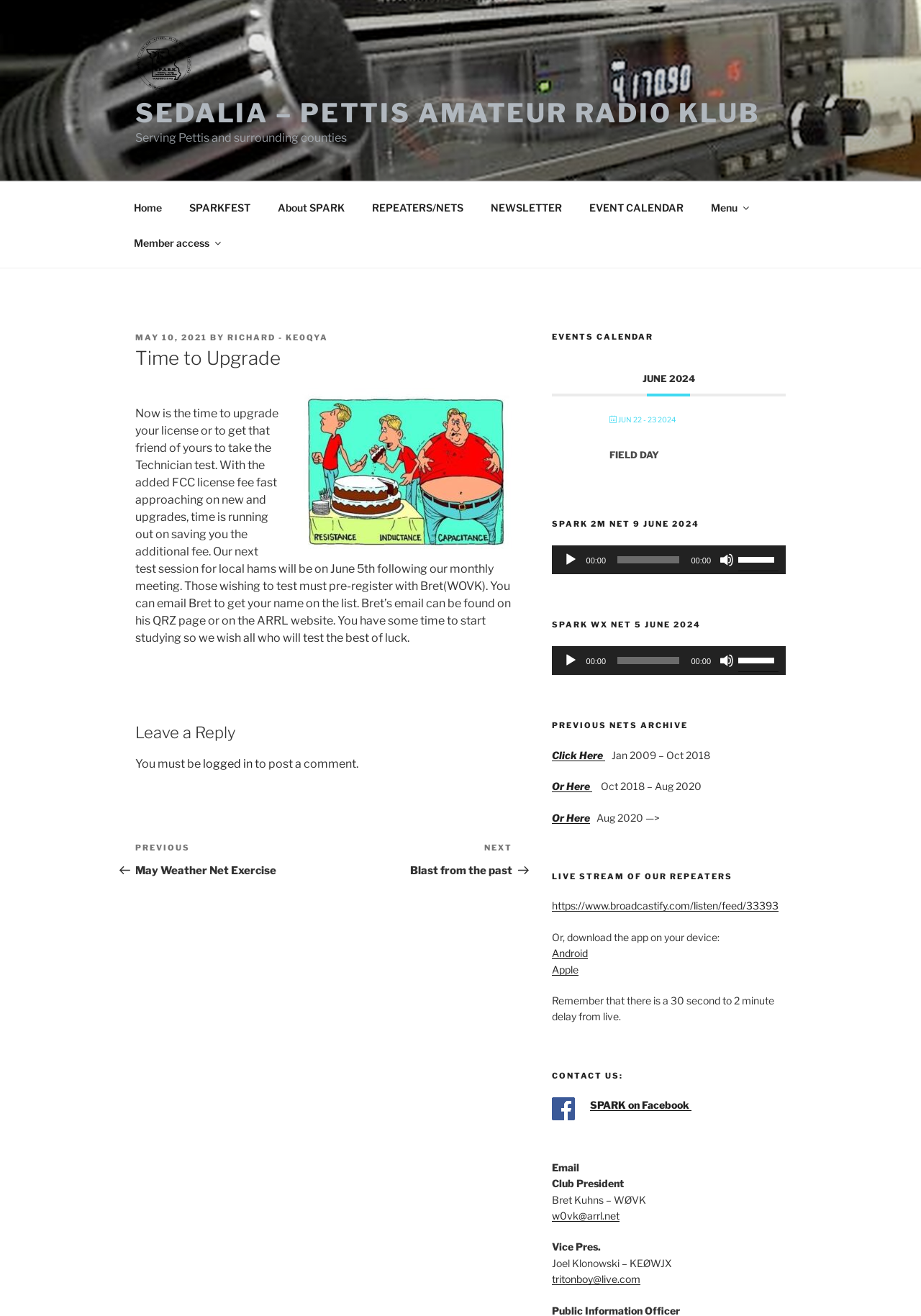What is the purpose of the post on May 10, 2021?
Using the image as a reference, answer the question with a short word or phrase.

To encourage upgrading licenses or taking the Technician test